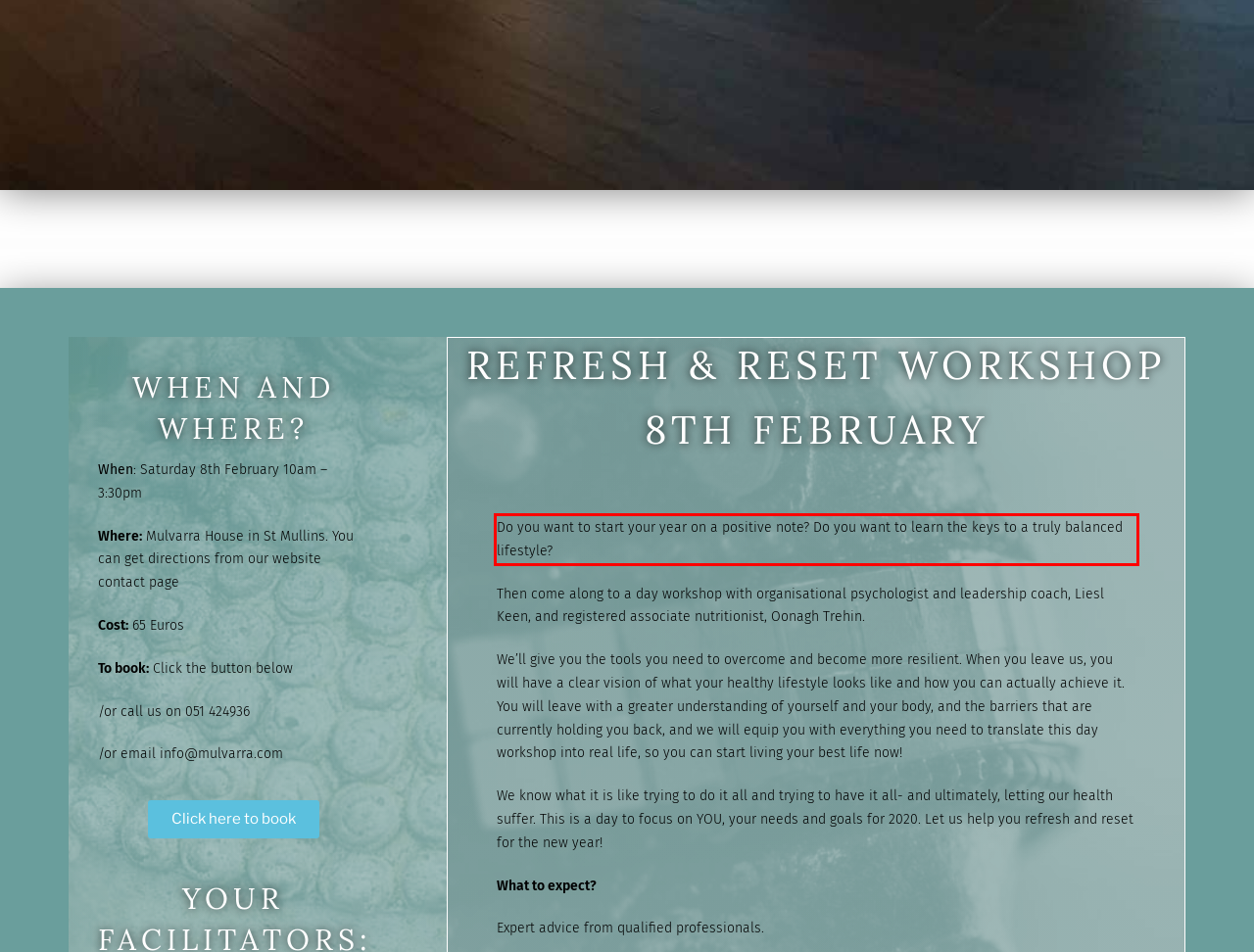Using the provided webpage screenshot, identify and read the text within the red rectangle bounding box.

Do you want to start your year on a positive note? Do you want to learn the keys to a truly balanced lifestyle?